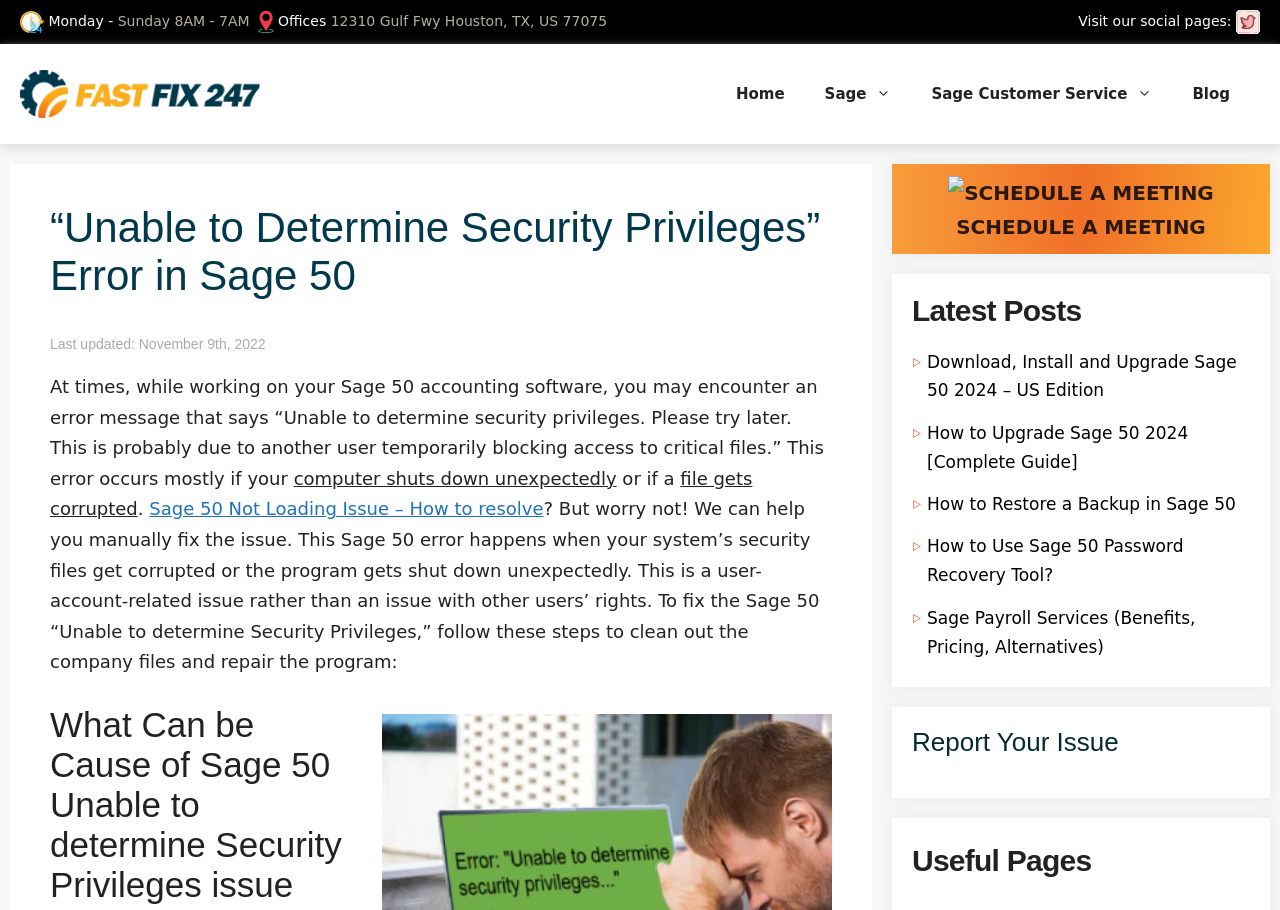What is the possible cause of Sage 50 error?
With the help of the image, please provide a detailed response to the question.

According to the webpage, the Sage 50 error 'Unable to determine security privileges' can occur when the system's security files get corrupted or the program gets shut down unexpectedly. This is a user-account-related issue rather than an issue with other users' rights.